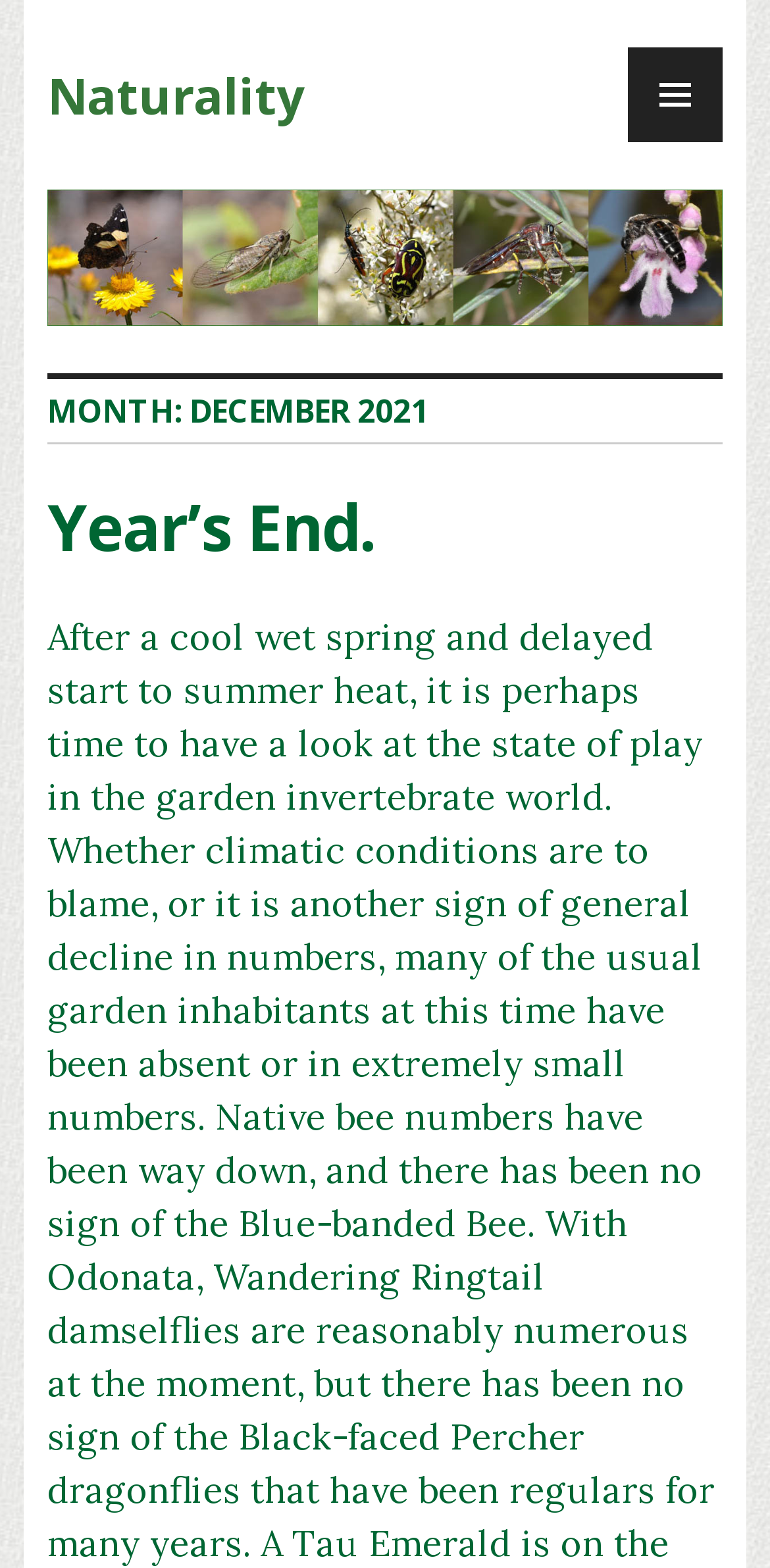What is the purpose of the button with the icon ''?
Kindly give a detailed and elaborate answer to the question.

I found the answer by looking at the button element with the icon ''. The element description mentions that it controls the 'primary-menu', indicating that it is used to open or close the primary menu.